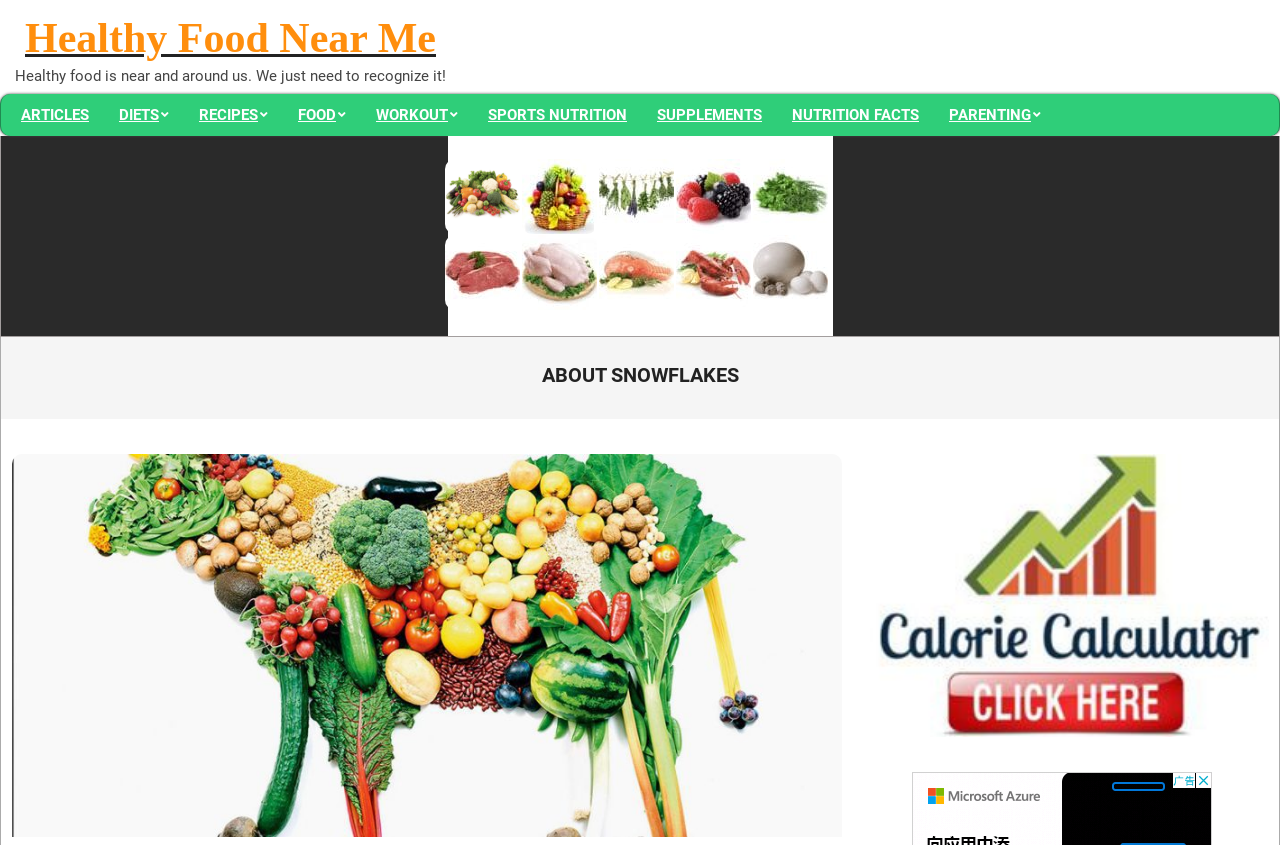Give a one-word or short-phrase answer to the following question: 
How many main categories are available in the primary navigation menu?

9